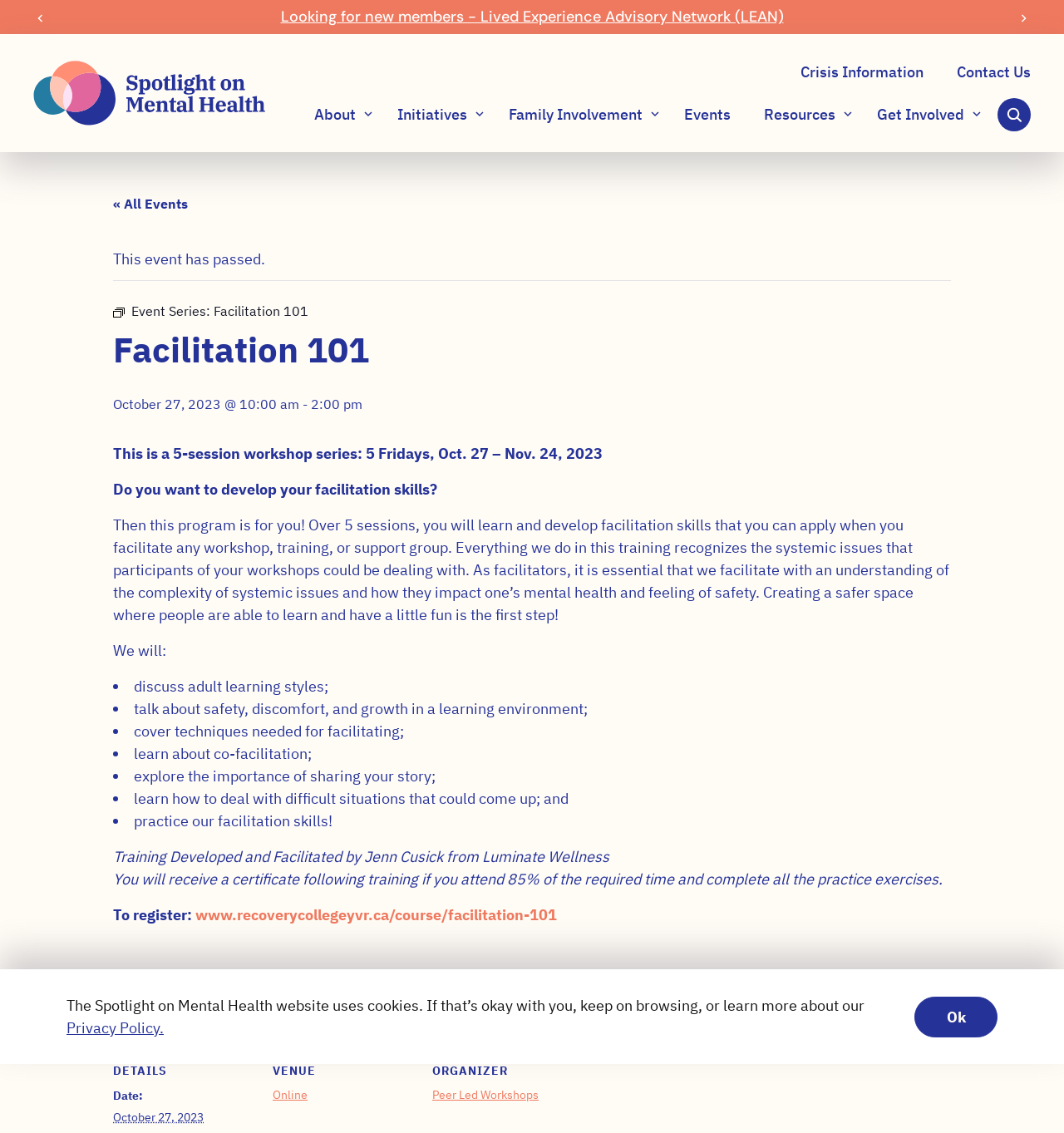Identify the bounding box coordinates of the region I need to click to complete this instruction: "Click the 'Facilitation 101' link".

[0.201, 0.267, 0.29, 0.282]